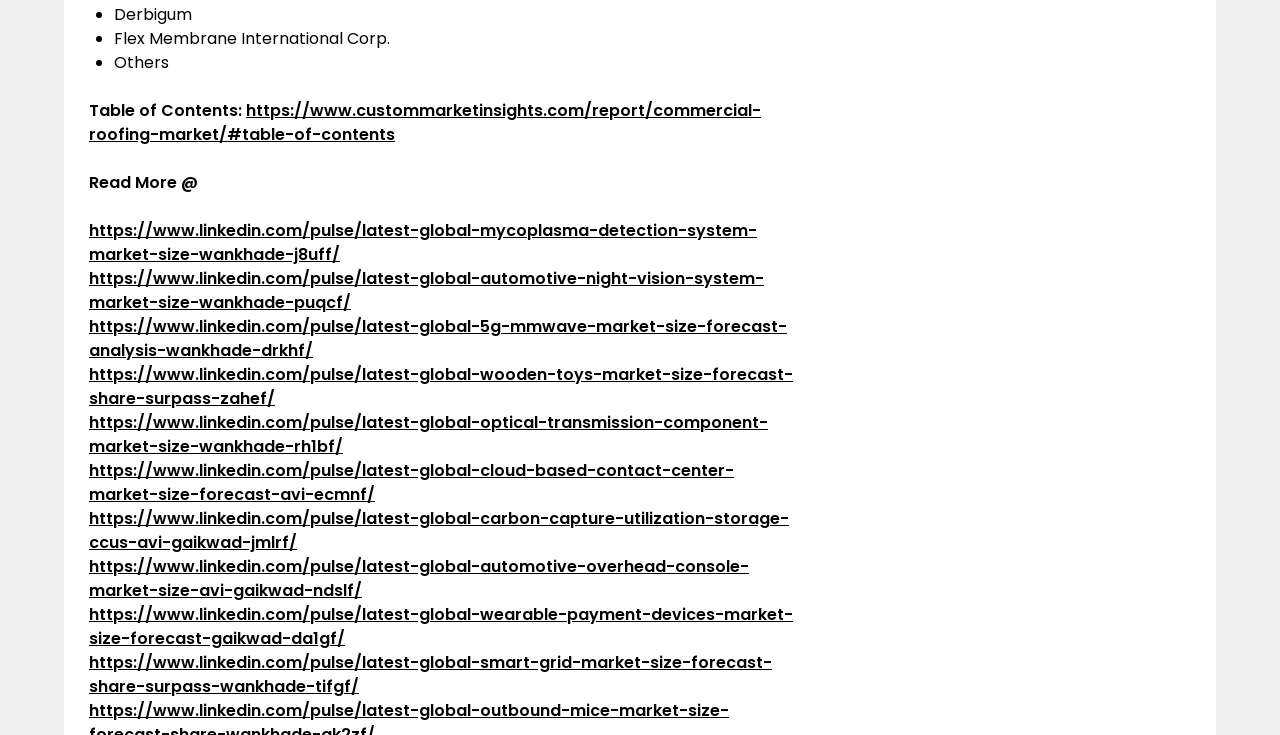Could you provide the bounding box coordinates for the portion of the screen to click to complete this instruction: "Visit the LinkedIn page for mycoplasma detection system market"?

[0.07, 0.298, 0.591, 0.362]